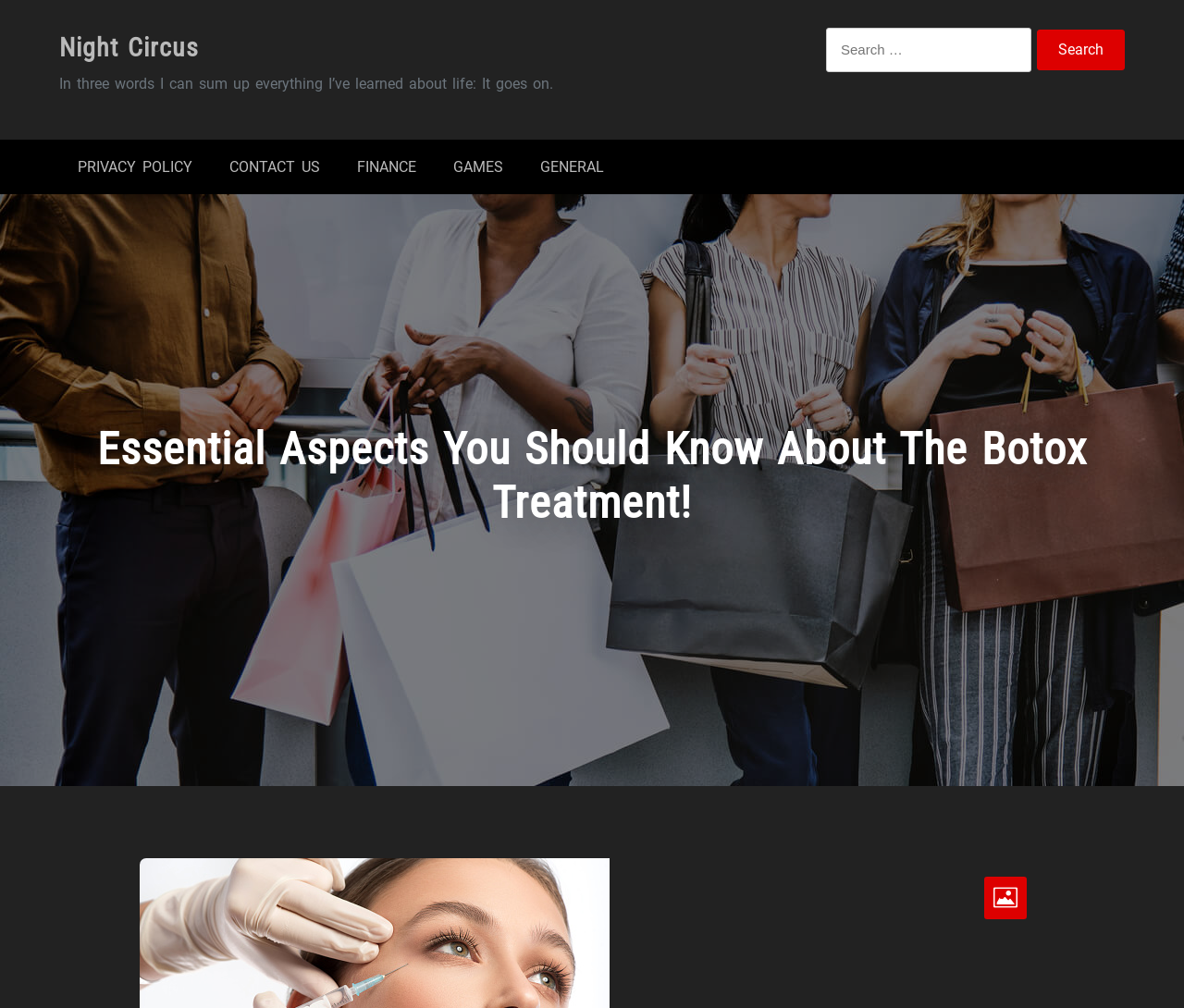Show the bounding box coordinates for the element that needs to be clicked to execute the following instruction: "Click on PRIVACY POLICY". Provide the coordinates in the form of four float numbers between 0 and 1, i.e., [left, top, right, bottom].

[0.05, 0.139, 0.178, 0.193]